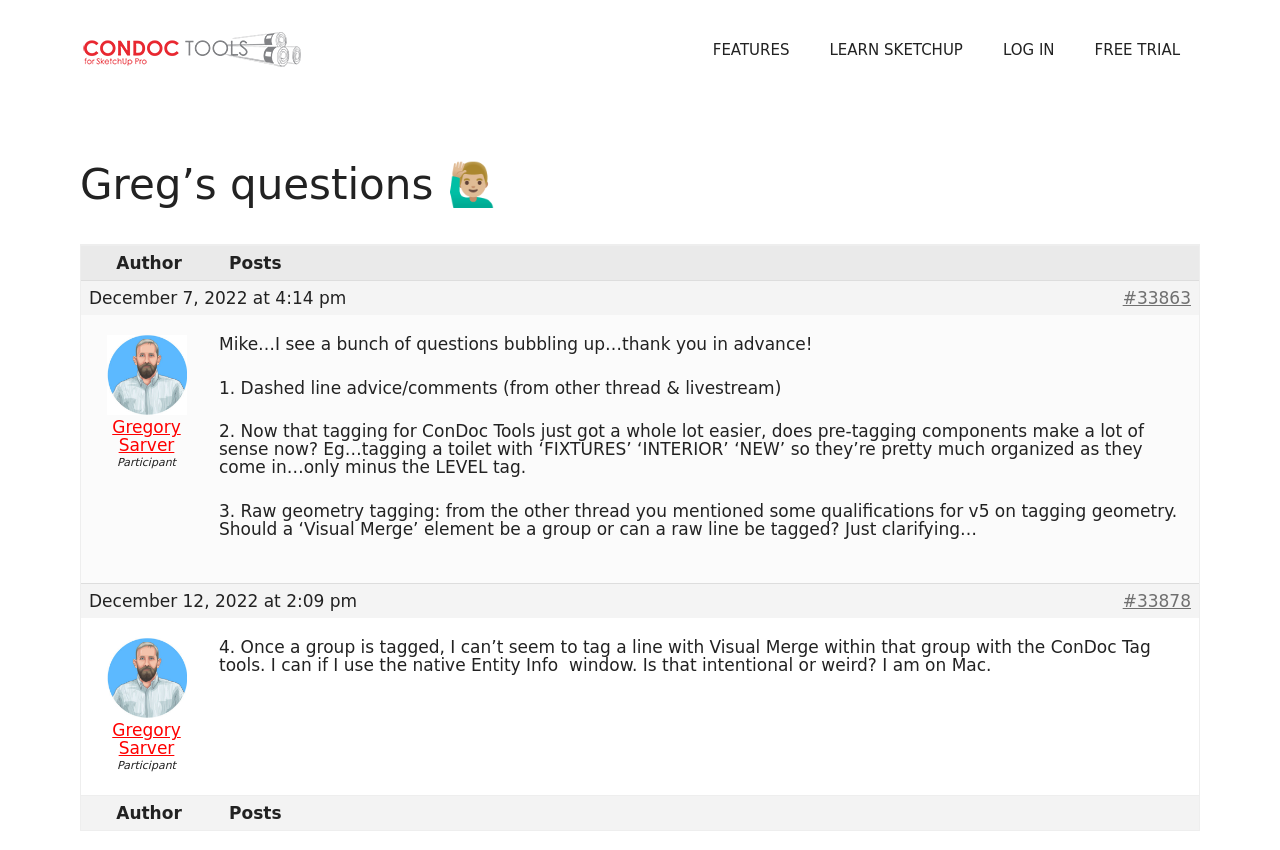What is the name of the website?
Based on the screenshot, respond with a single word or phrase.

ConDoc Tools